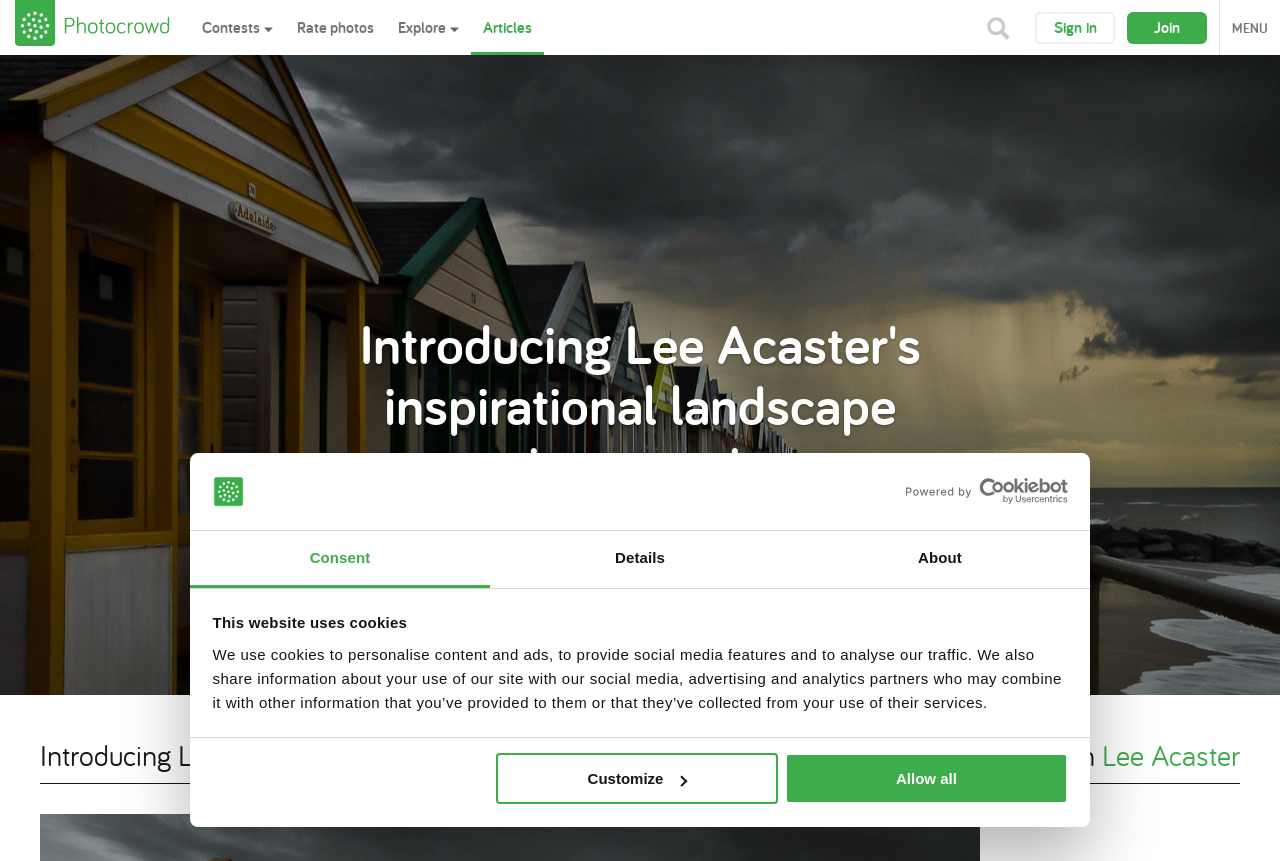Point out the bounding box coordinates of the section to click in order to follow this instruction: "Explore with Lee Acaster".

[0.818, 0.855, 0.969, 0.899]